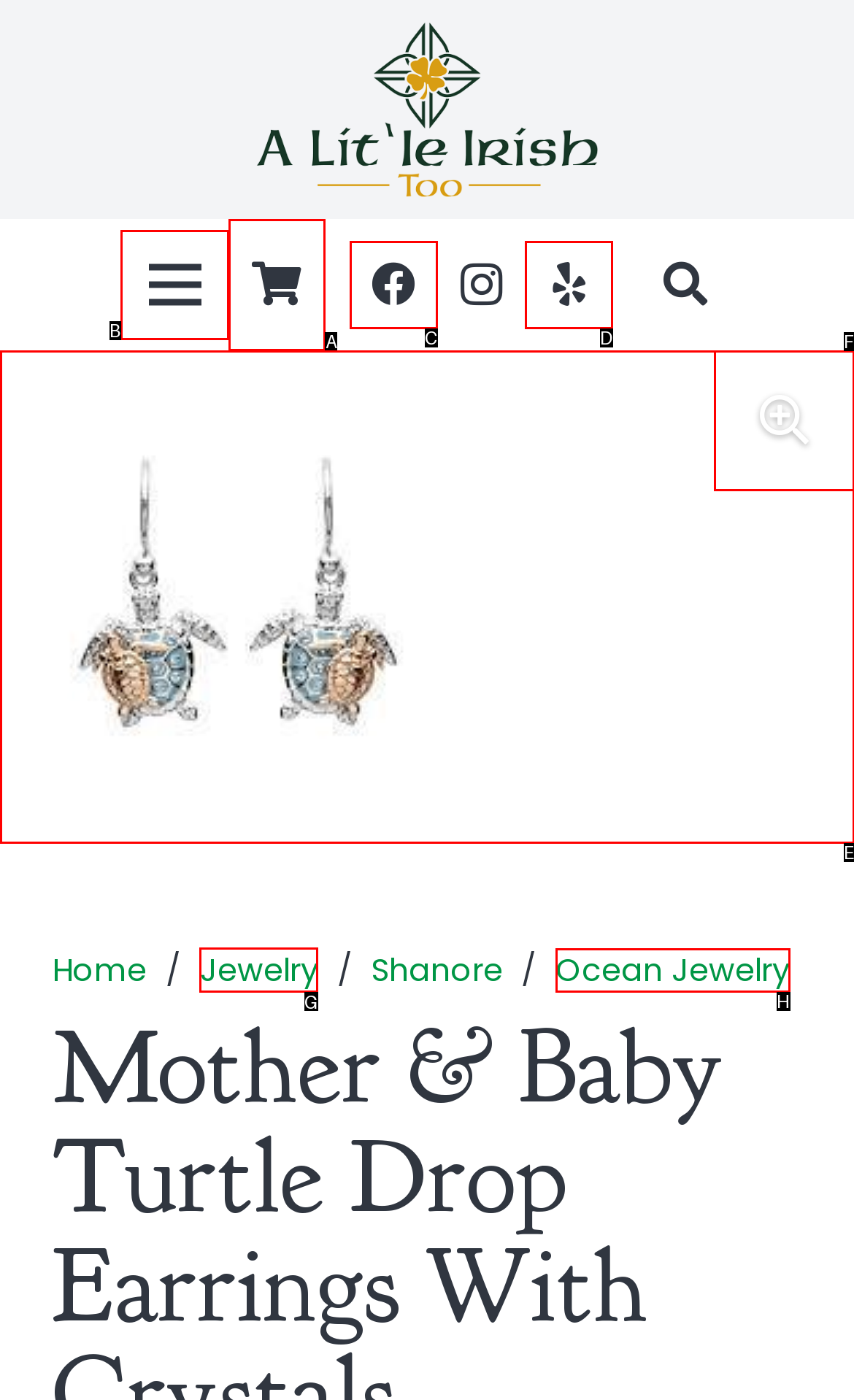Indicate the UI element to click to perform the task: Browse jewelry. Reply with the letter corresponding to the chosen element.

G